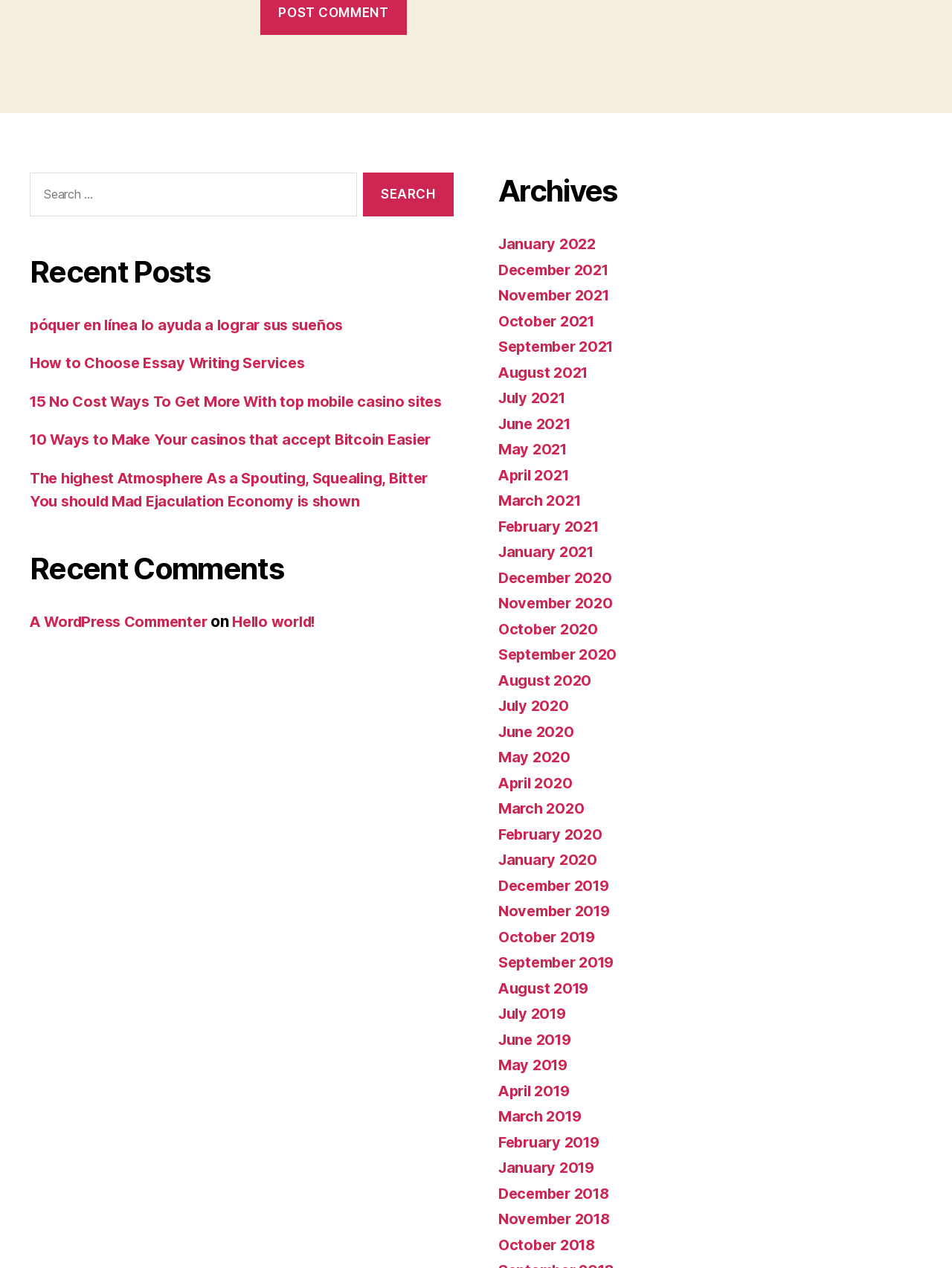Please find the bounding box coordinates of the element that you should click to achieve the following instruction: "Go to Youtube". The coordinates should be presented as four float numbers between 0 and 1: [left, top, right, bottom].

[0.312, 0.475, 0.367, 0.491]